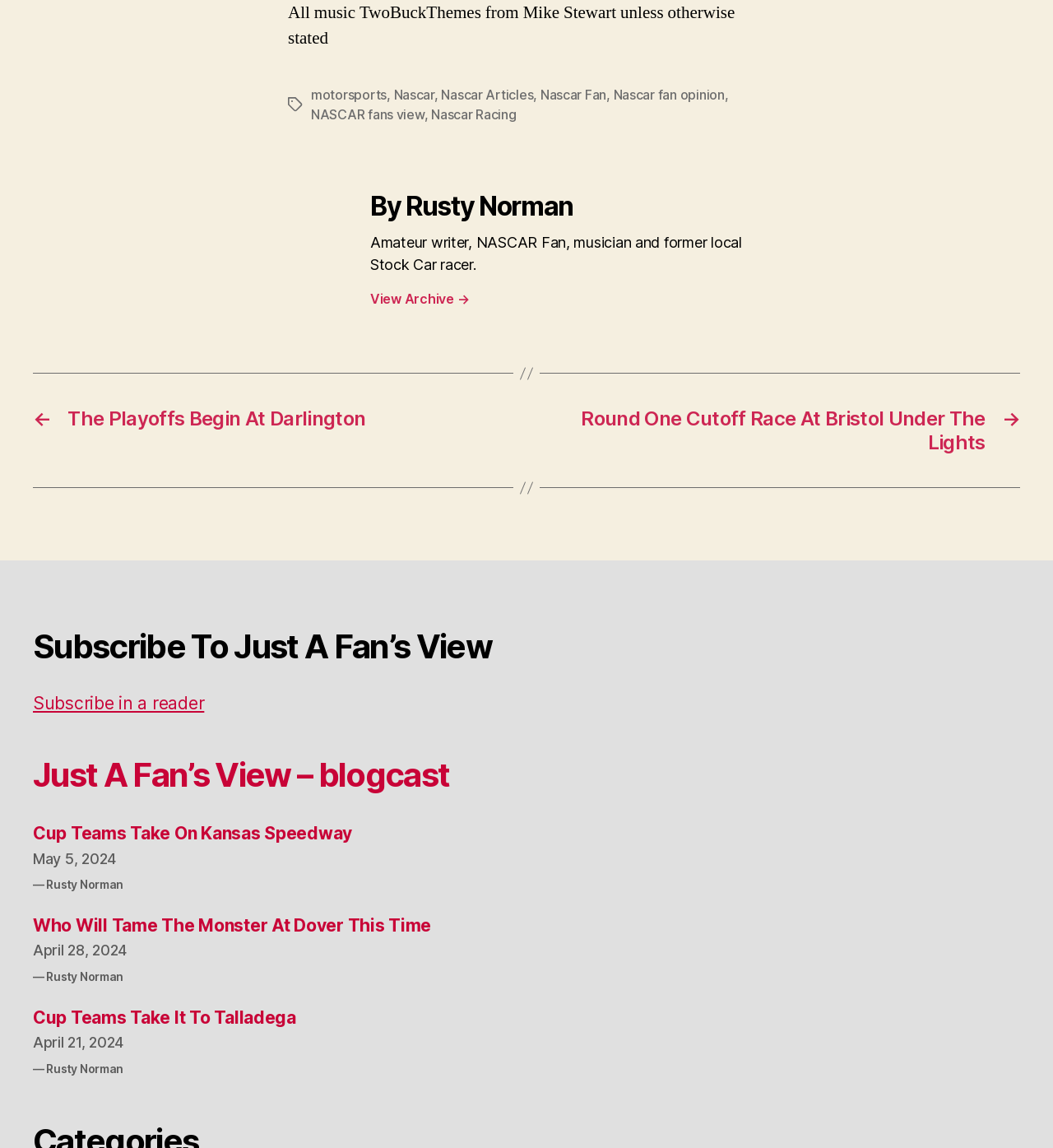Locate the bounding box coordinates of the element's region that should be clicked to carry out the following instruction: "View the archive". The coordinates need to be four float numbers between 0 and 1, i.e., [left, top, right, bottom].

[0.352, 0.253, 0.727, 0.267]